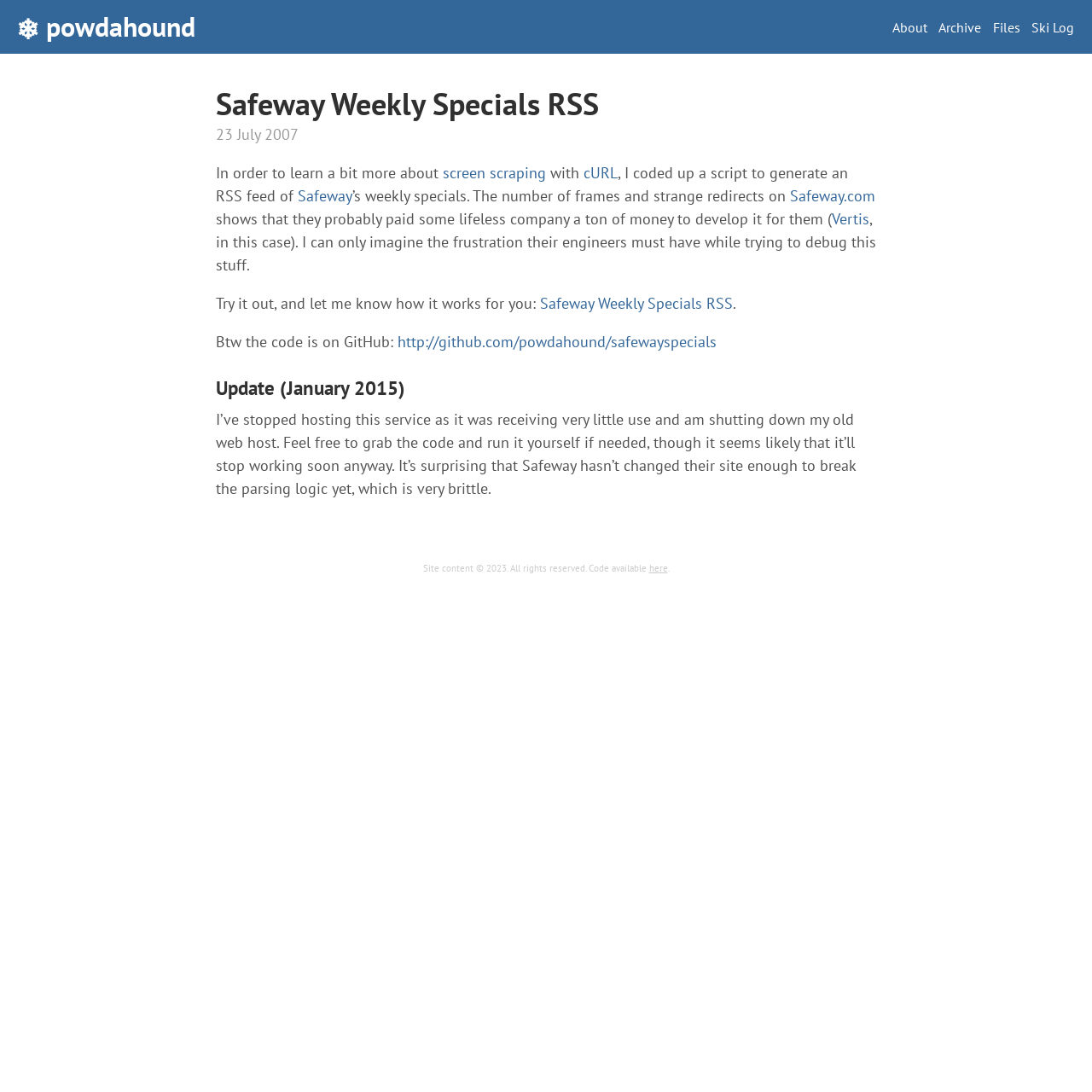Provide the bounding box coordinates of the area you need to click to execute the following instruction: "Explore Safeway Weekly Specials RSS".

[0.495, 0.269, 0.671, 0.287]